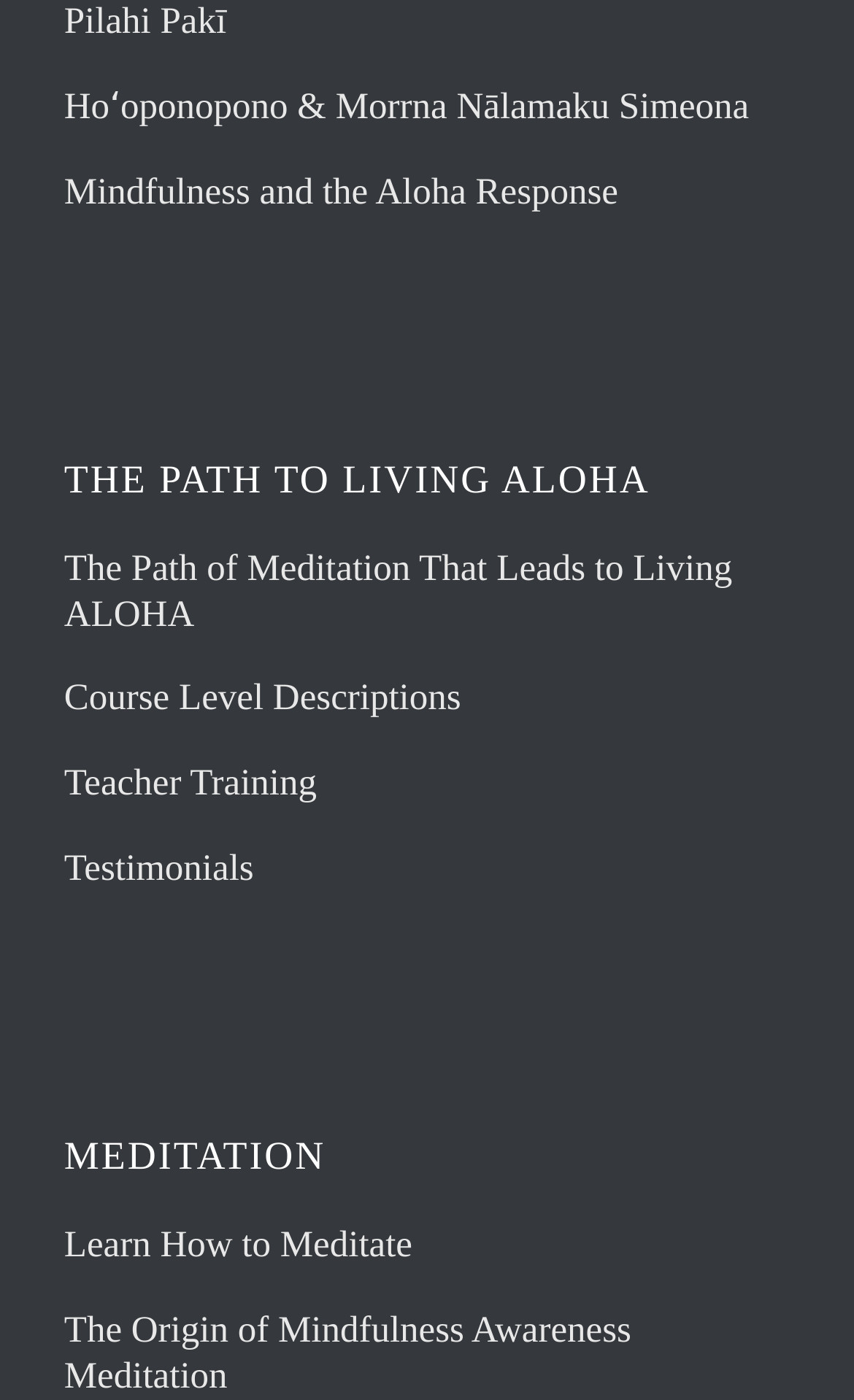Pinpoint the bounding box coordinates of the clickable element needed to complete the instruction: "view Course Level Descriptions". The coordinates should be provided as four float numbers between 0 and 1: [left, top, right, bottom].

[0.075, 0.484, 0.54, 0.513]